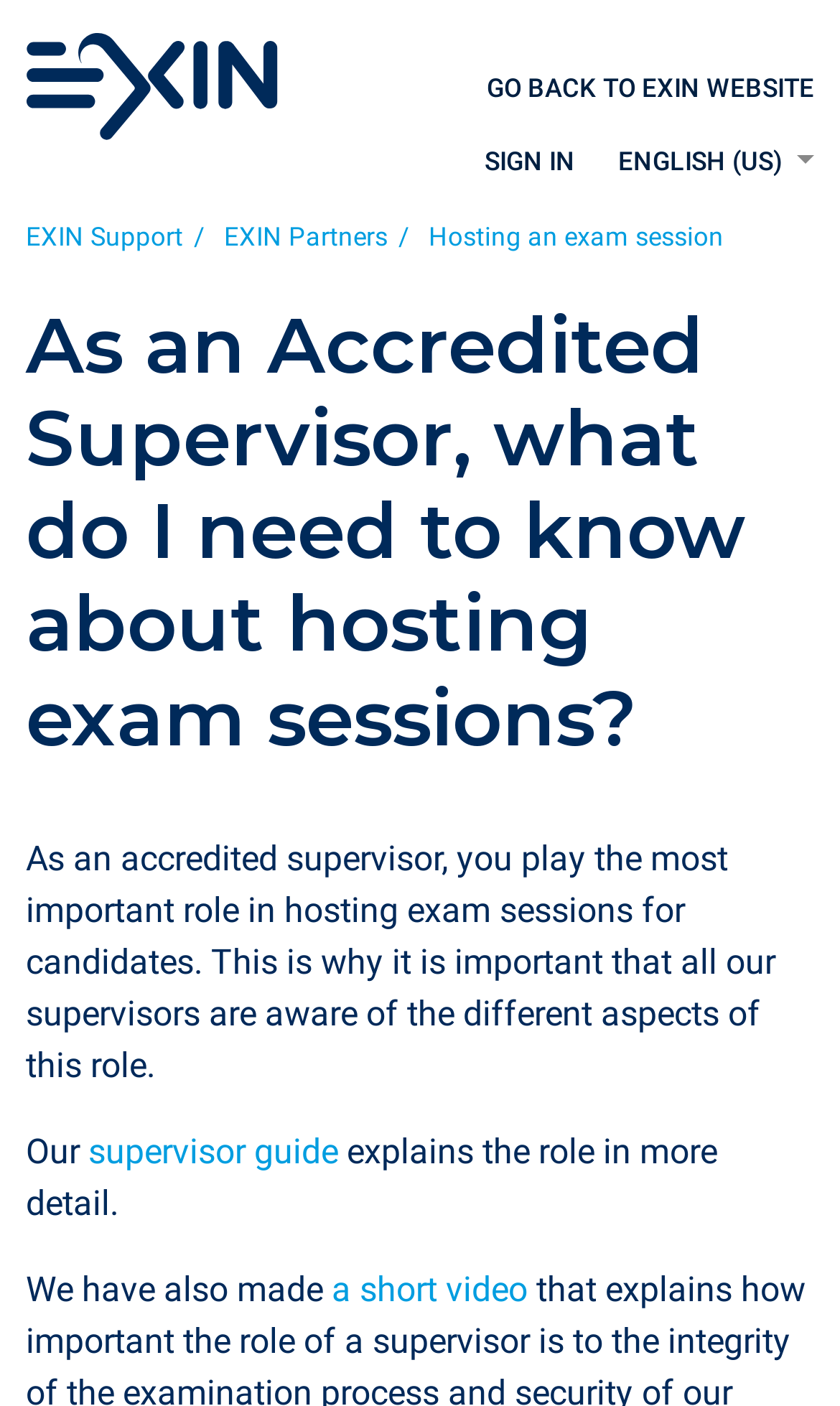Locate the bounding box coordinates of the area you need to click to fulfill this instruction: 'Watch a short video'. The coordinates must be in the form of four float numbers ranging from 0 to 1: [left, top, right, bottom].

[0.395, 0.902, 0.628, 0.931]